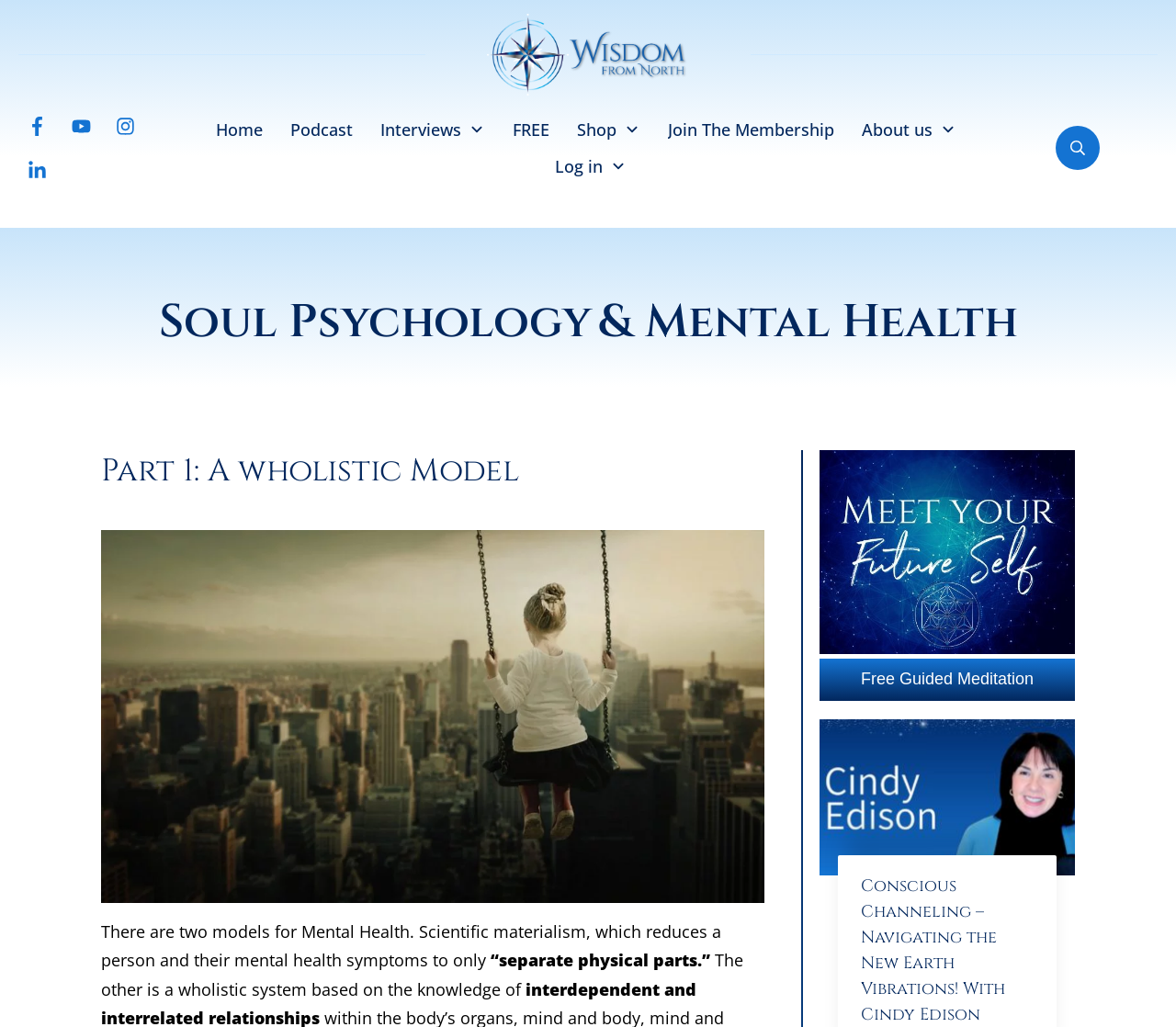Please locate and generate the primary heading on this webpage.

Soul Psychology & Mental Health